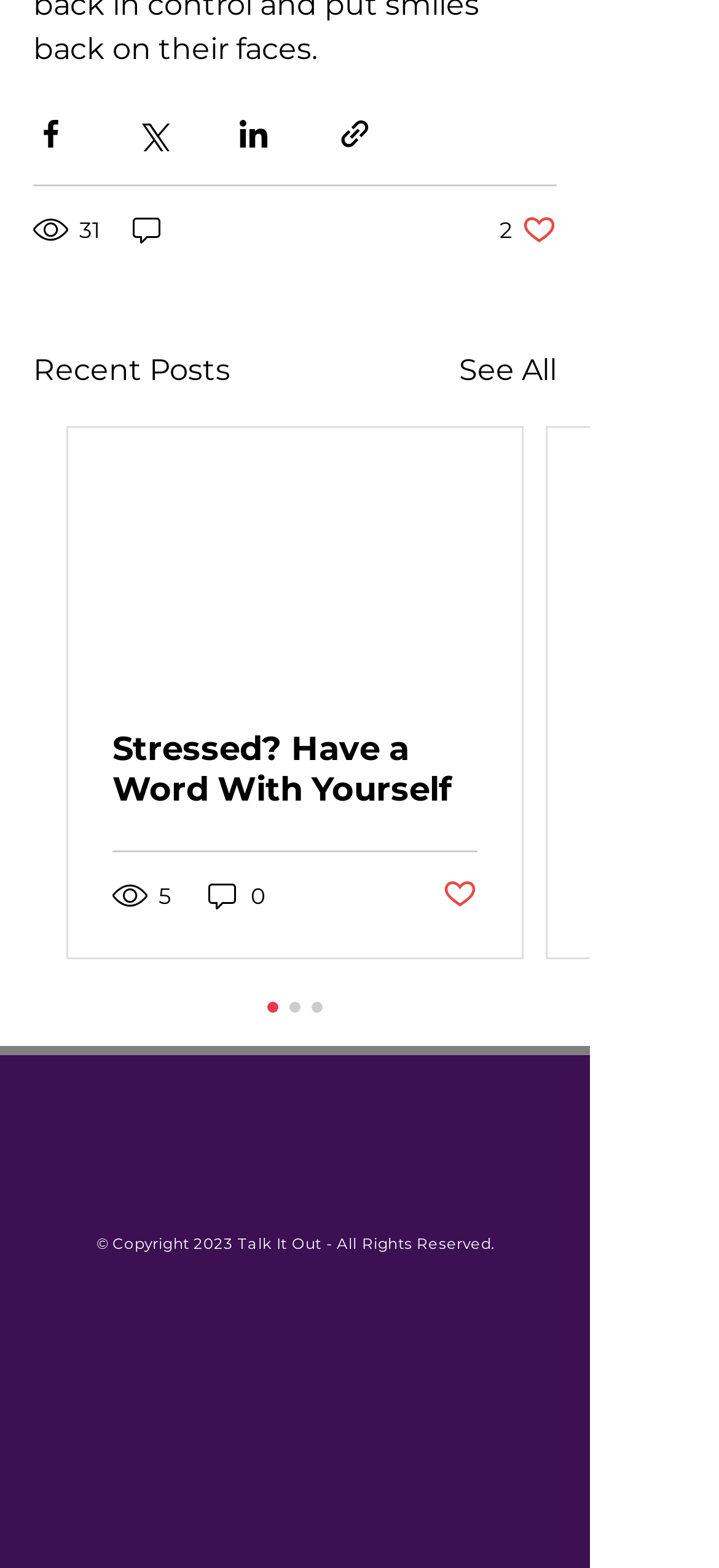Identify the bounding box coordinates of the specific part of the webpage to click to complete this instruction: "Check social media links".

[0.238, 0.735, 0.662, 0.776]